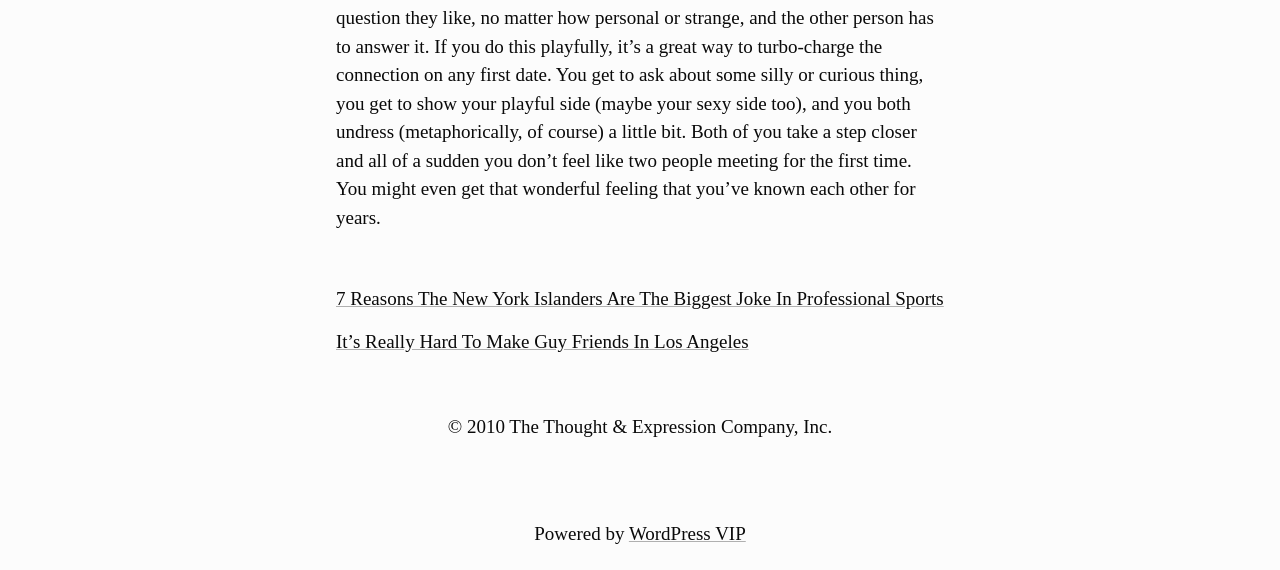What is the platform powering the website?
Please answer the question with as much detail and depth as you can.

I inspected the complementary section at the bottom of the webpage, which contains a link element with the text 'WordPress VIP'. This text suggests that the platform powering the website is WordPress VIP.